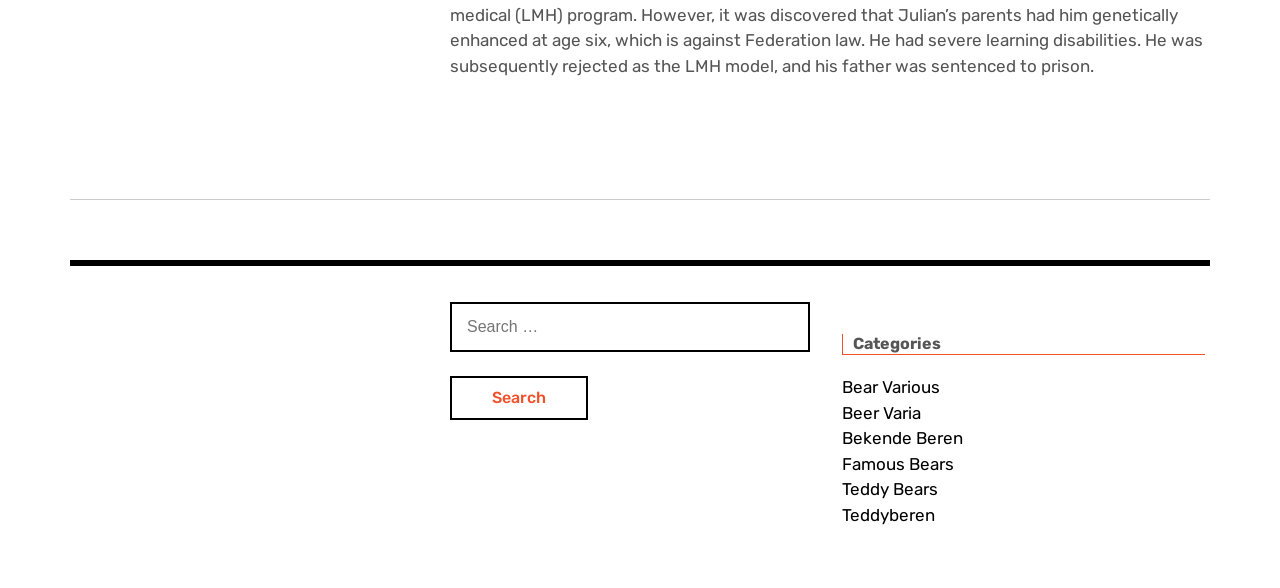Please determine the bounding box coordinates of the element's region to click in order to carry out the following instruction: "Go to Bear Various category". The coordinates should be four float numbers between 0 and 1, i.e., [left, top, right, bottom].

[0.658, 0.638, 0.735, 0.682]